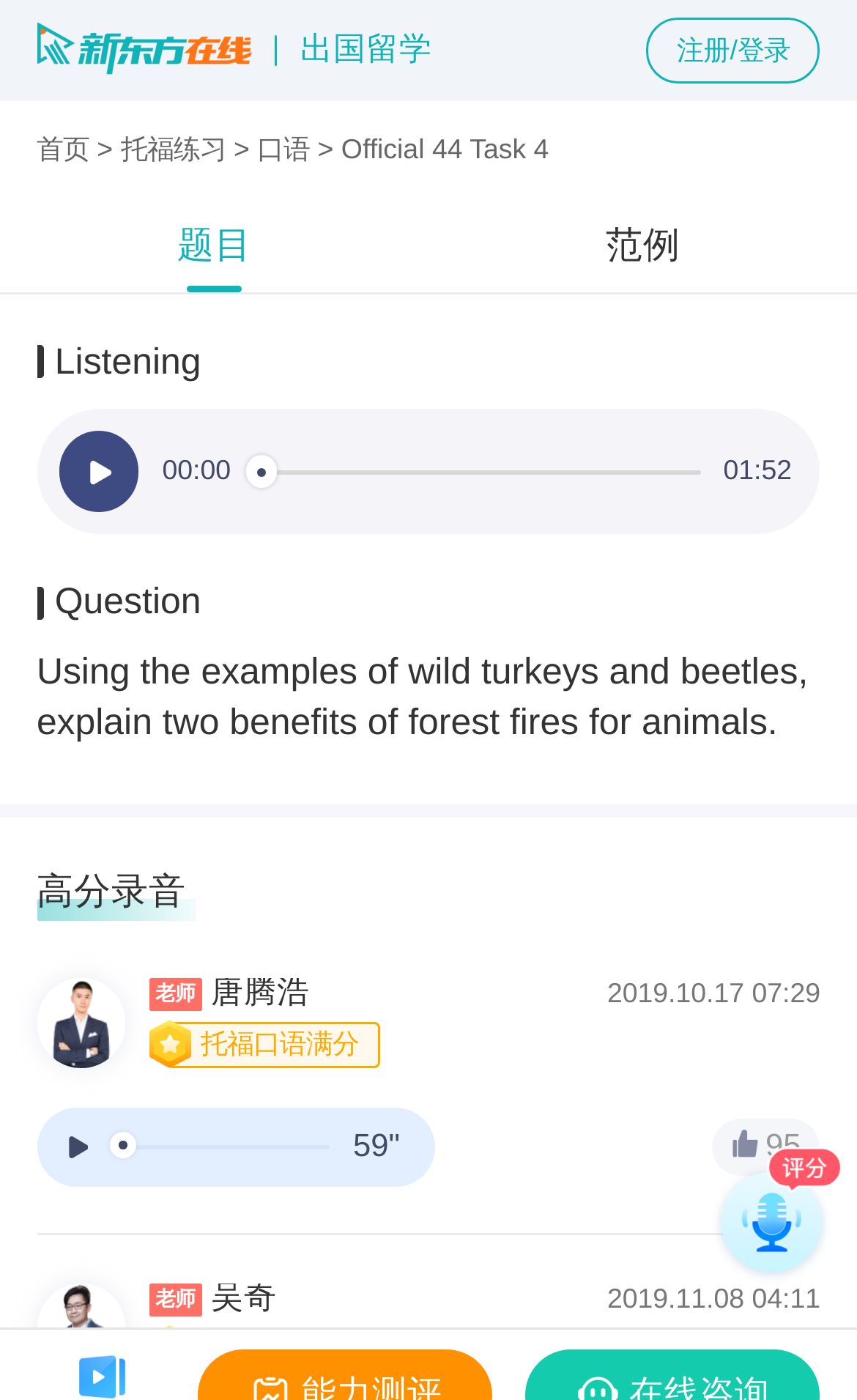What is the title of the practice question category?
Answer the question with a detailed and thorough explanation.

The title of the practice question category can be found in the static text element that says 'Official 44 Task 4'. This is a category of TOEFL speaking practice questions.